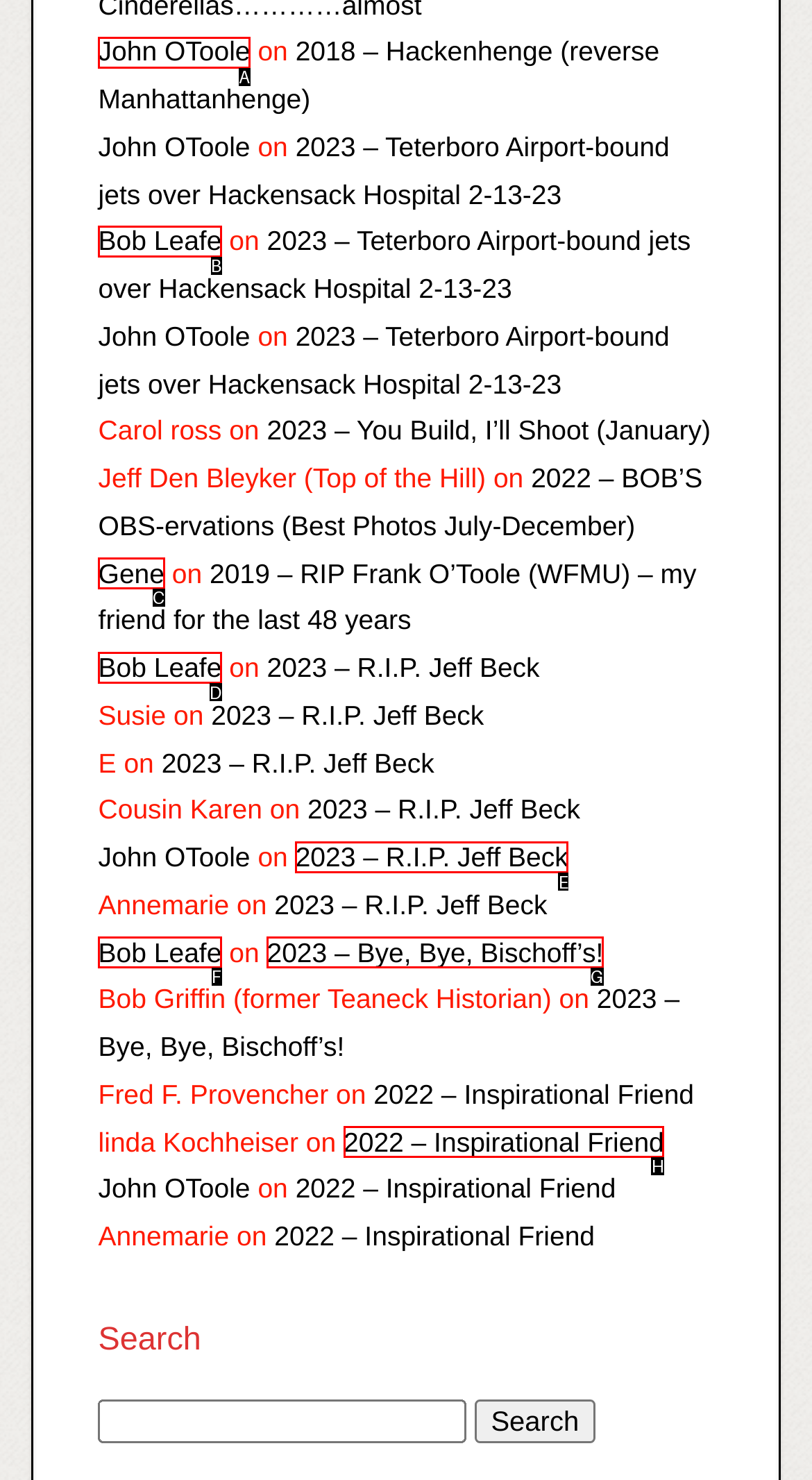Find the correct option to complete this instruction: View the post by etok. Reply with the corresponding letter.

None